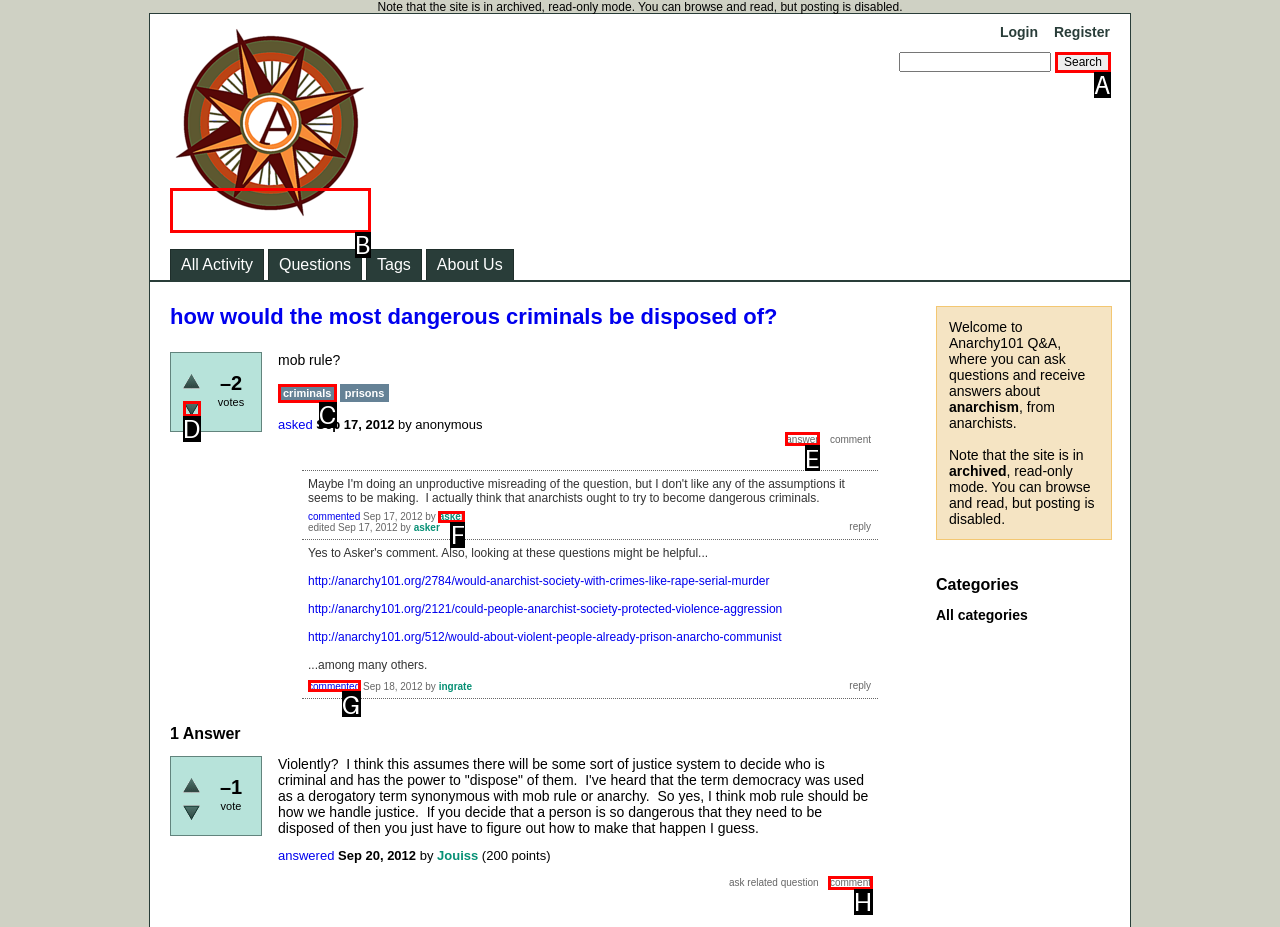Find the option you need to click to complete the following instruction: answer the question
Answer with the corresponding letter from the choices given directly.

E